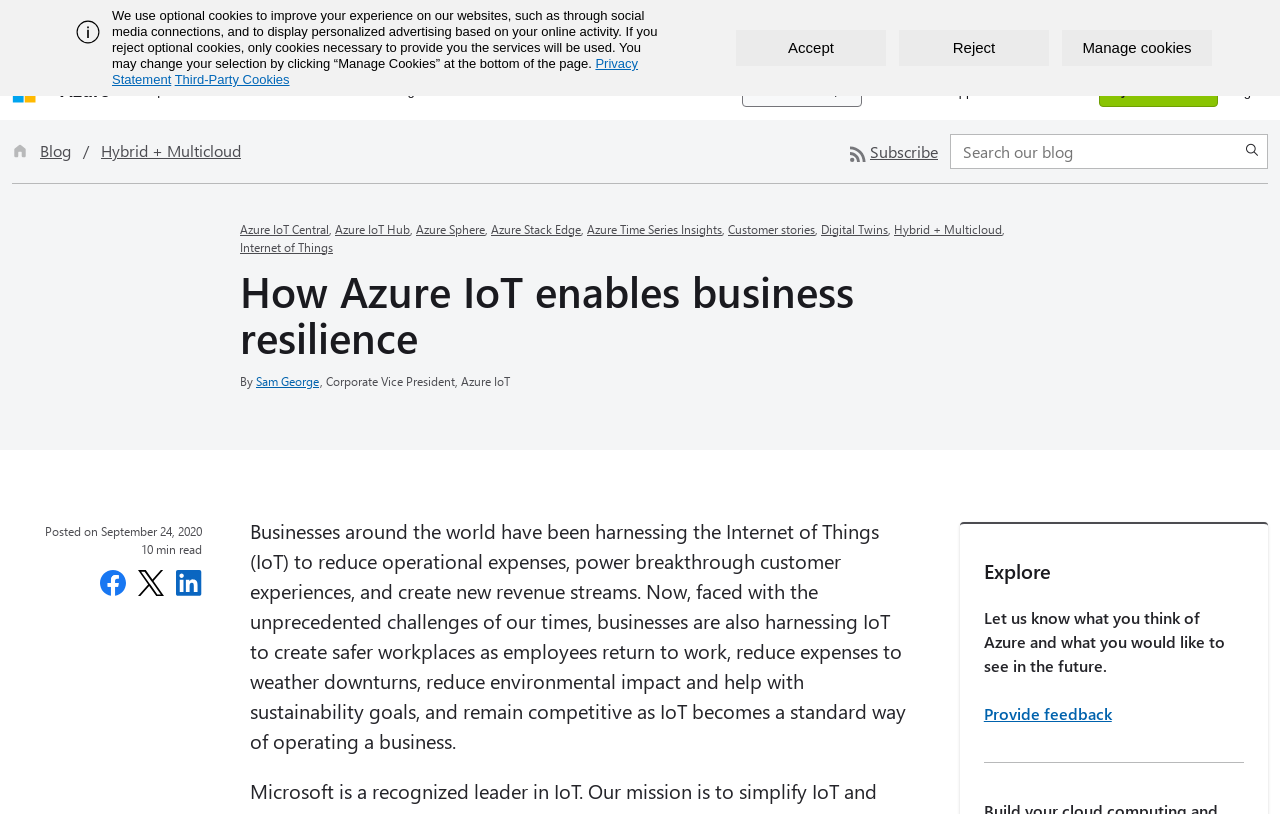What is the date of this blog post?
Respond to the question with a single word or phrase according to the image.

September 24, 2020